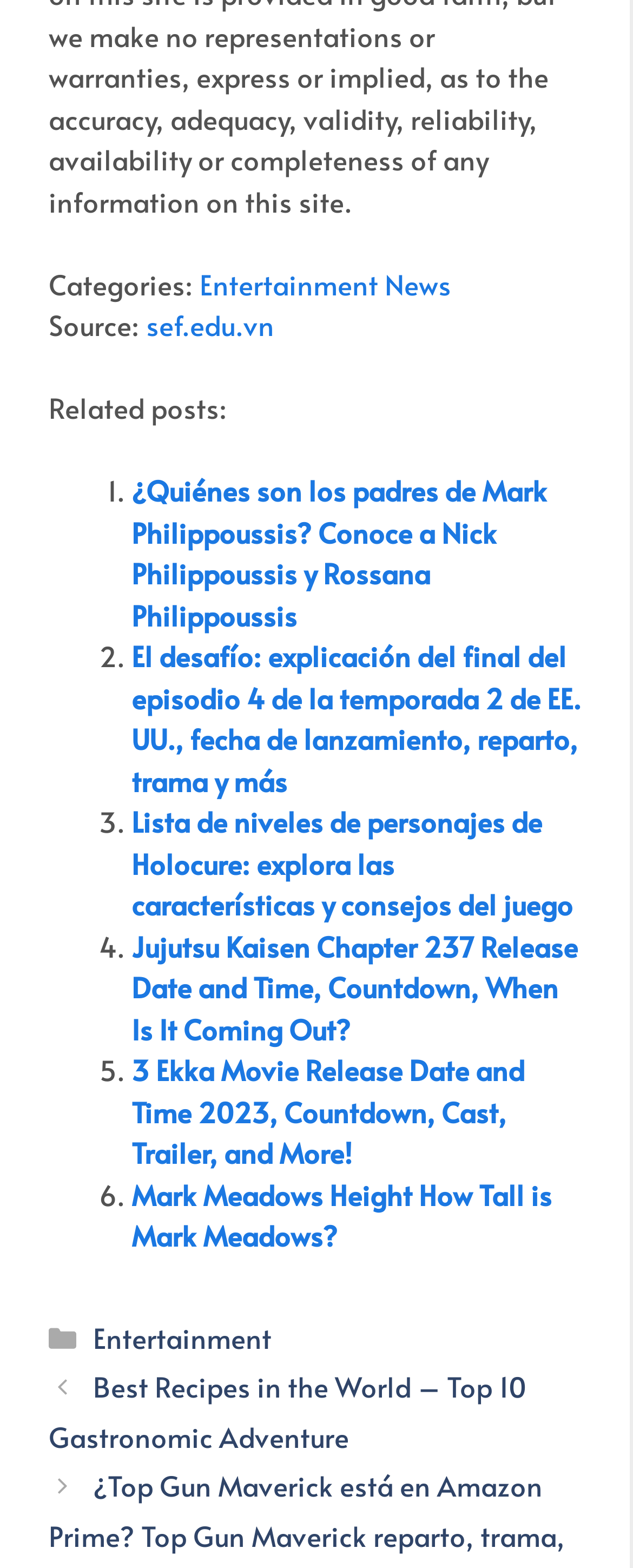Specify the bounding box coordinates (top-left x, top-left y, bottom-right x, bottom-right y) of the UI element in the screenshot that matches this description: Entertainment News

[0.315, 0.168, 0.713, 0.193]